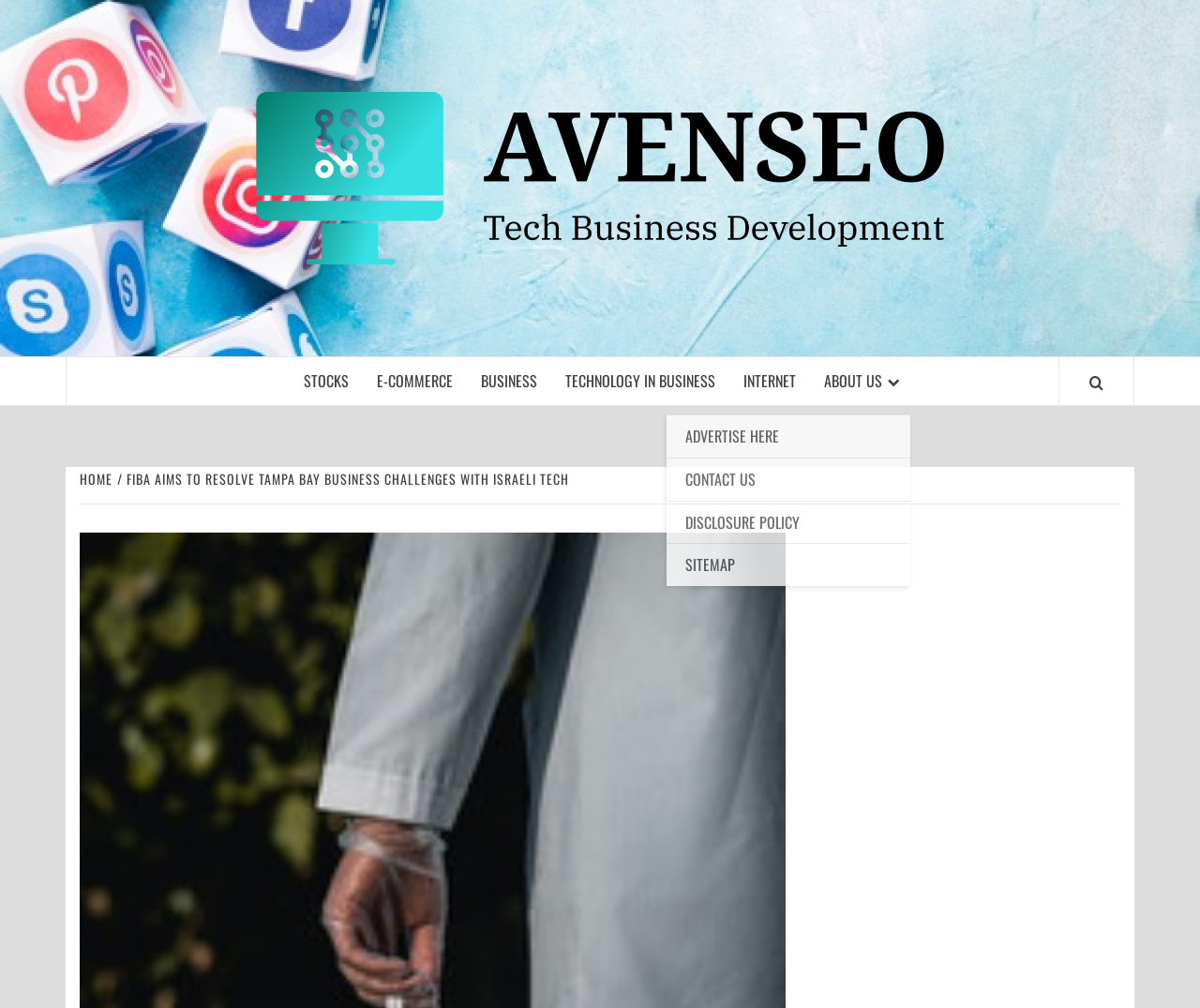Offer a detailed explanation of the webpage layout and contents.

The webpage appears to be an article or news page, with a focus on business and technology. At the top, there is a logo or image of "AVENSEO" with a corresponding link, taking up a significant portion of the top section. Below this, there is a header or title section with the text "TECH BUSINESS DEVELOPMENT" in a prominent position.

To the right of the title, there are several links arranged horizontally, including "STOCKS", "E-COMMERCE", "BUSINESS", "TECHNOLOGY IN BUSINESS", "INTERNET", and "ABOUT US" with an icon. These links seem to be categorized or related to the main topic of the page.

Further down, there is a navigation section or breadcrumb trail, which indicates the page's location within the website. This section includes links to "HOME" and the current page's title, "FIBA AIMS TO RESOLVE TAMPA BAY BUSINESS CHALLENGES WITH ISRAELI TECH".

The overall structure of the page suggests a clear organization of content, with a prominent title and categorized links, followed by a navigation section.